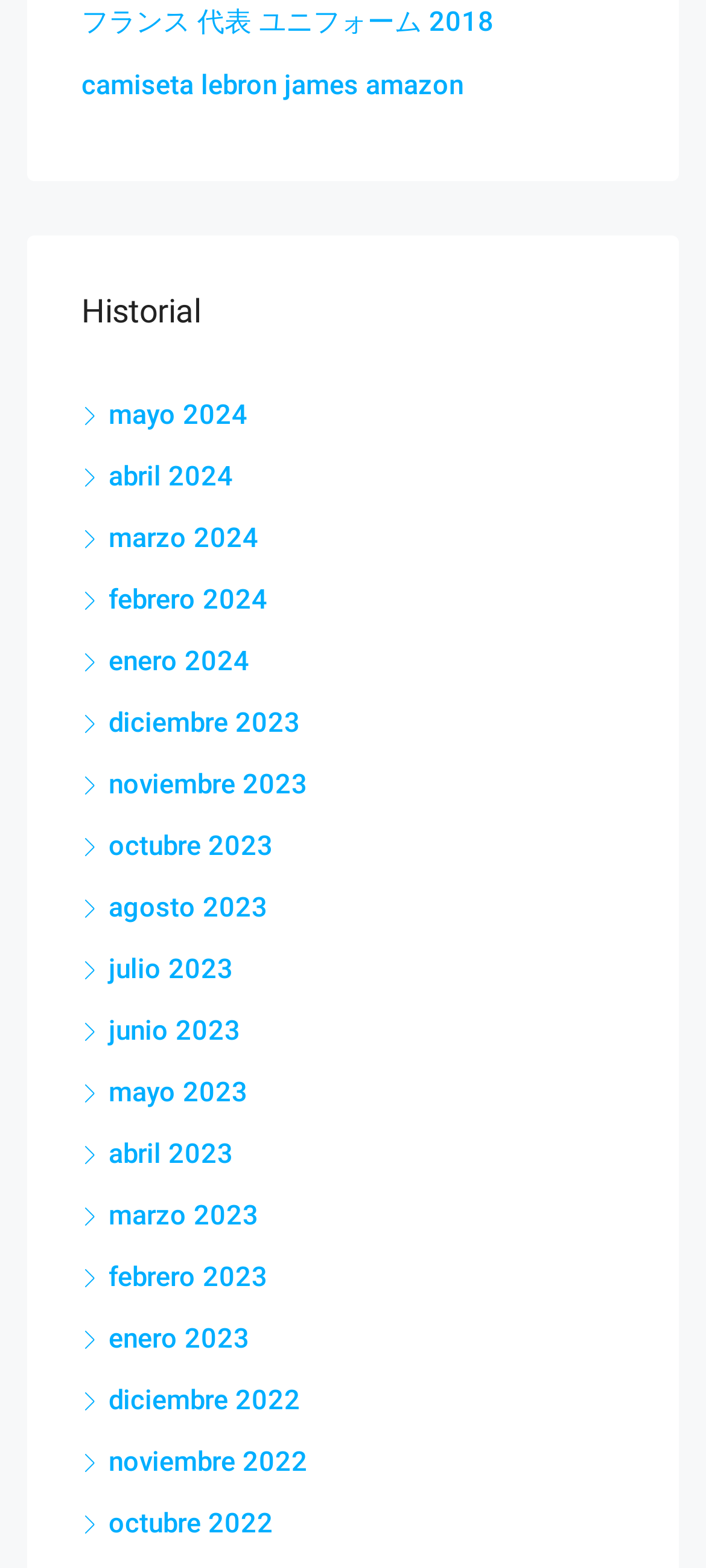Pinpoint the bounding box coordinates of the clickable element to carry out the following instruction: "View historical data for Mayo 2024."

[0.115, 0.254, 0.351, 0.275]